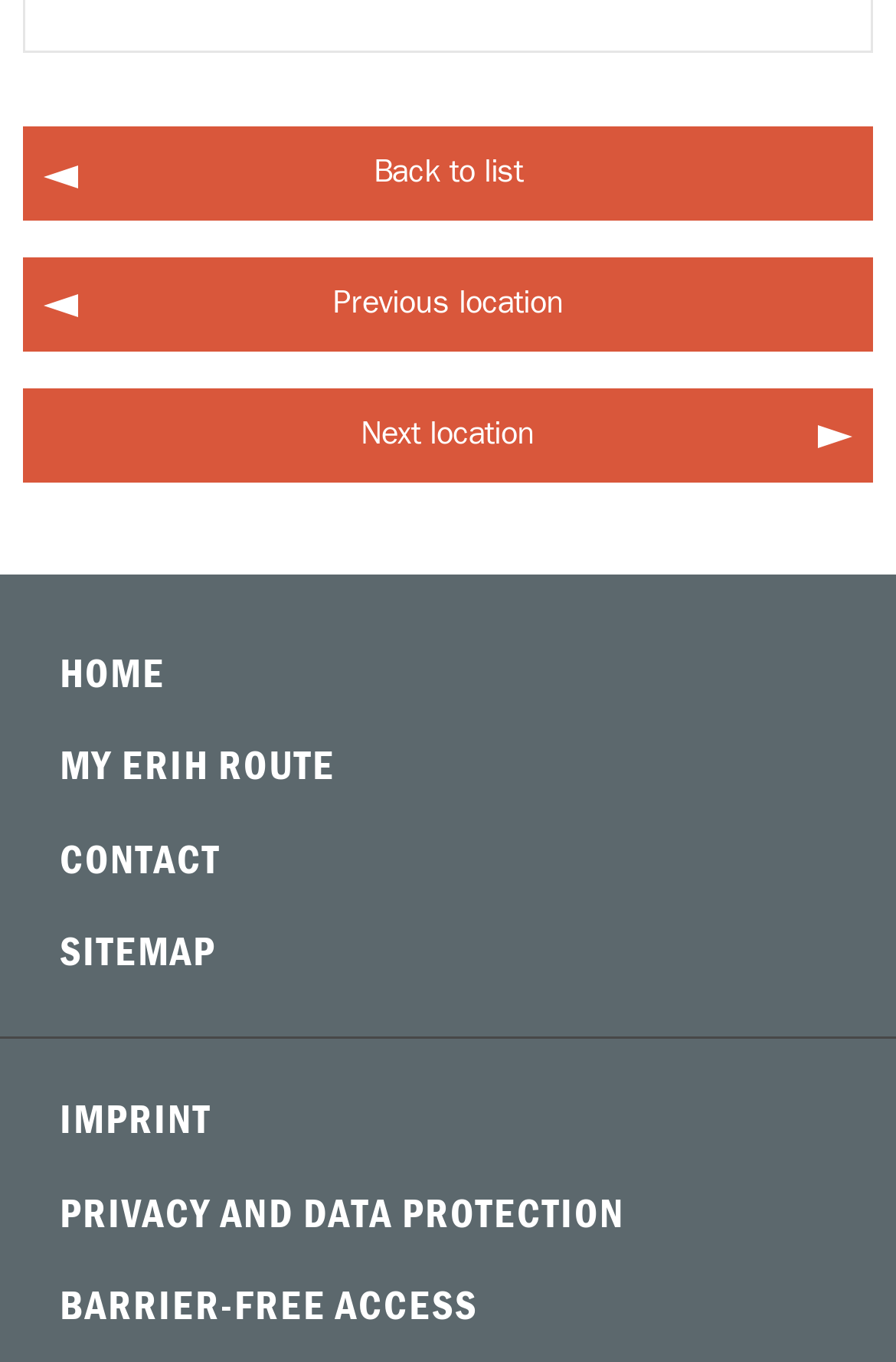Please reply to the following question with a single word or a short phrase:
What is the first link on the webpage?

Back to list